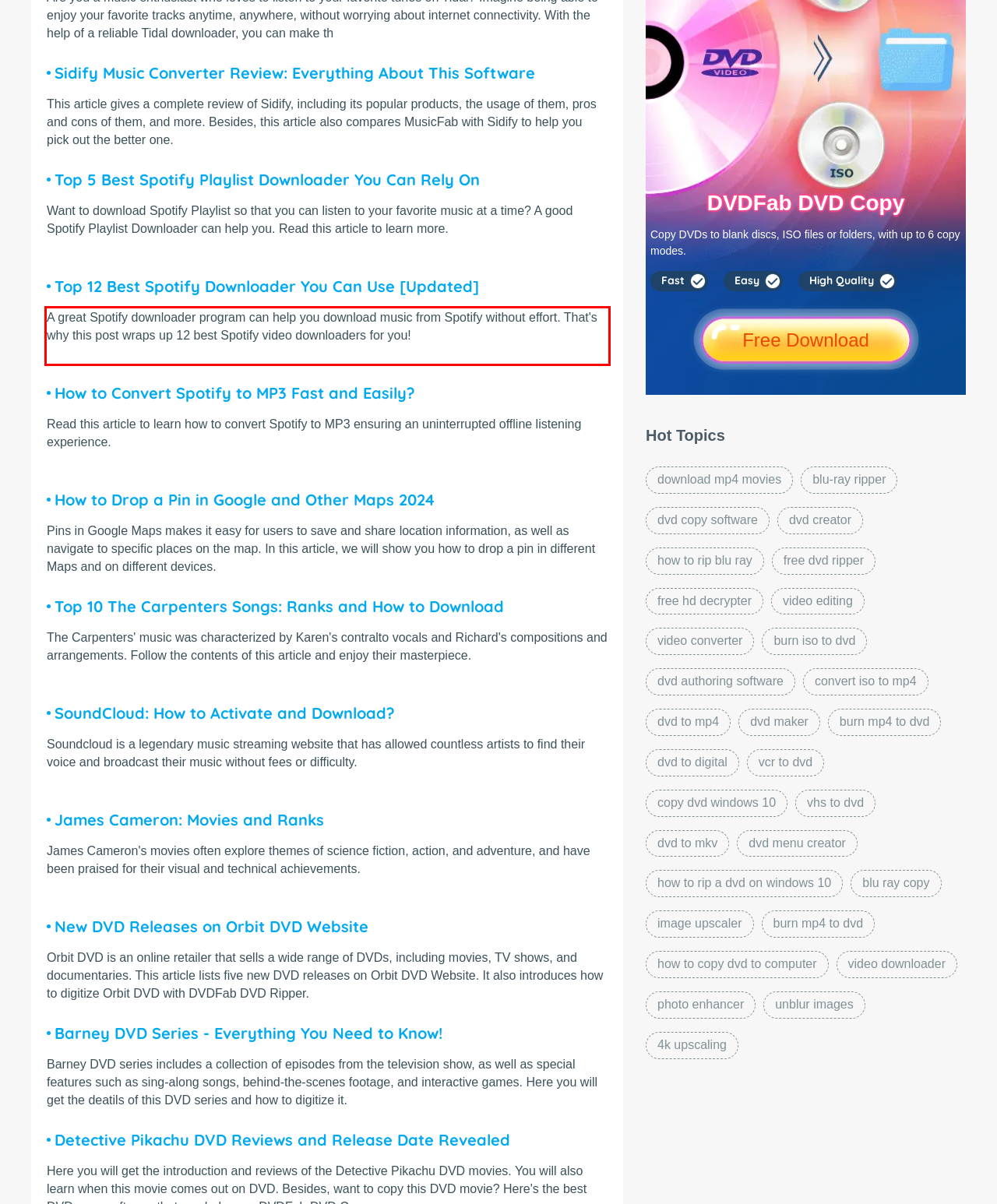Using the provided webpage screenshot, identify and read the text within the red rectangle bounding box.

A great Spotify downloader program can help you download music from Spotify without effort. That's why this post wraps up 12 best Spotify video downloaders for you!